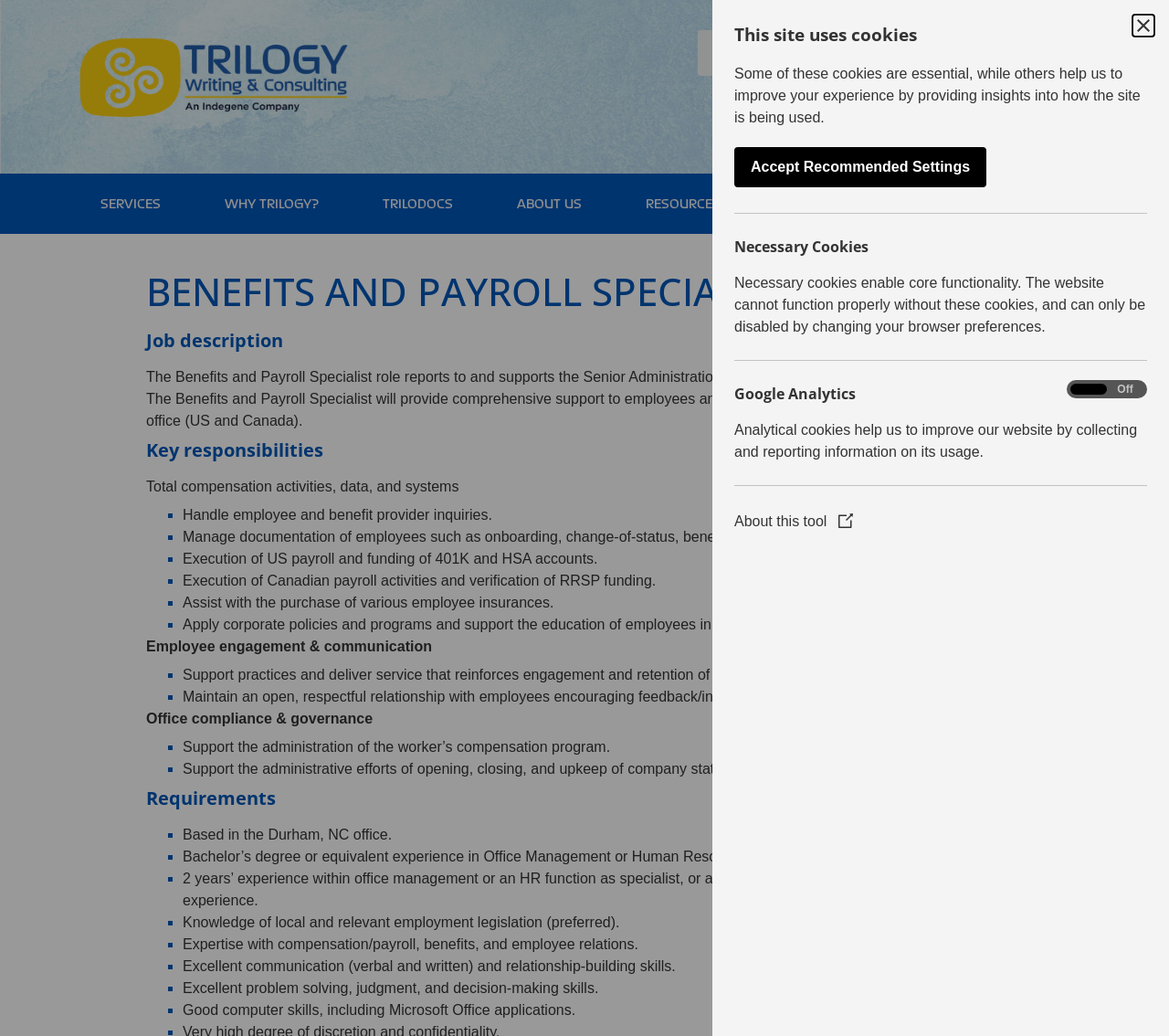Please respond to the question using a single word or phrase:
How many years of experience are required for the Benefits and Payroll Specialist role?

2 years